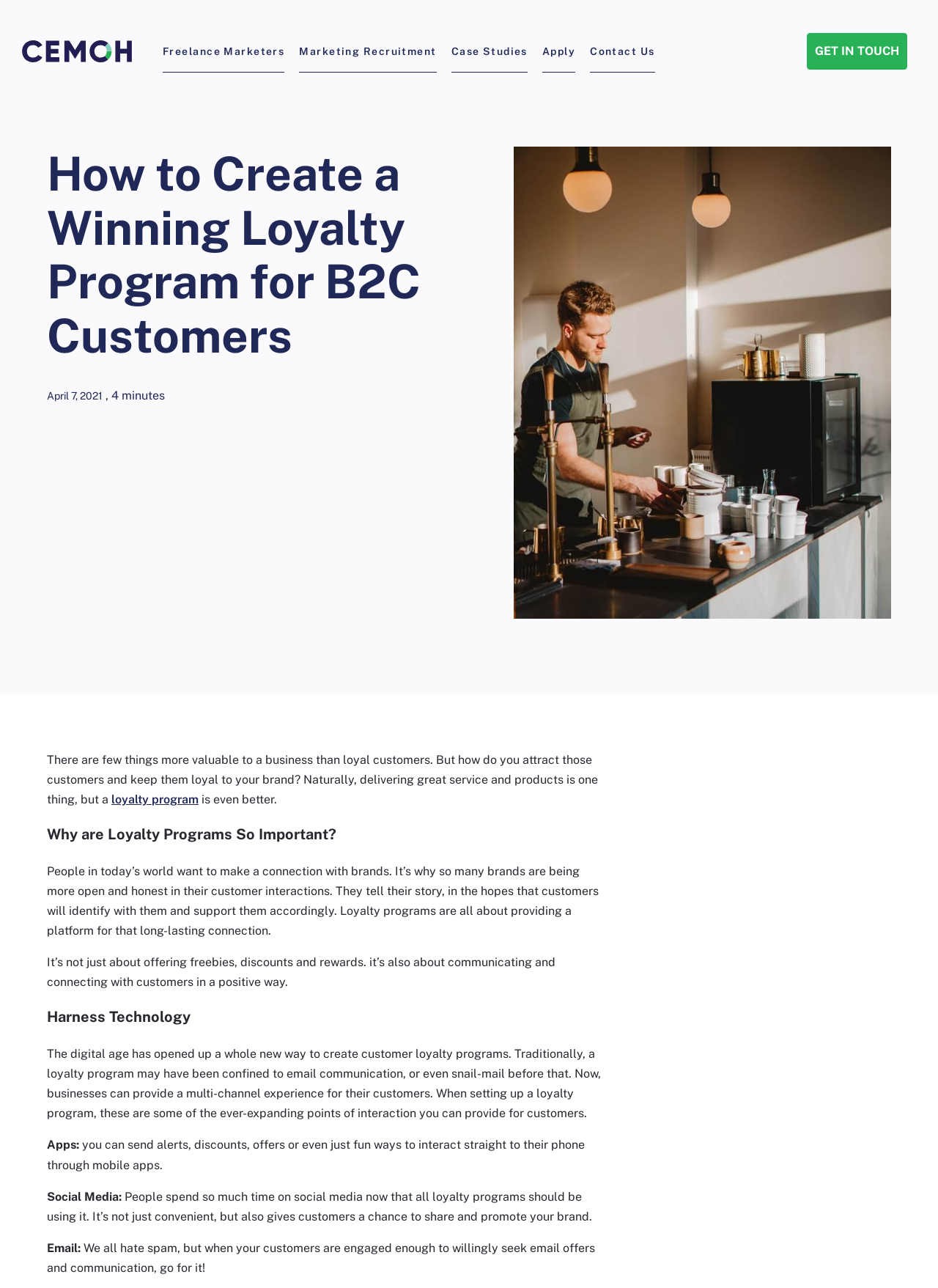Please identify the bounding box coordinates of the clickable region that I should interact with to perform the following instruction: "Click the Apply link". The coordinates should be expressed as four float numbers between 0 and 1, i.e., [left, top, right, bottom].

[0.578, 0.024, 0.613, 0.058]